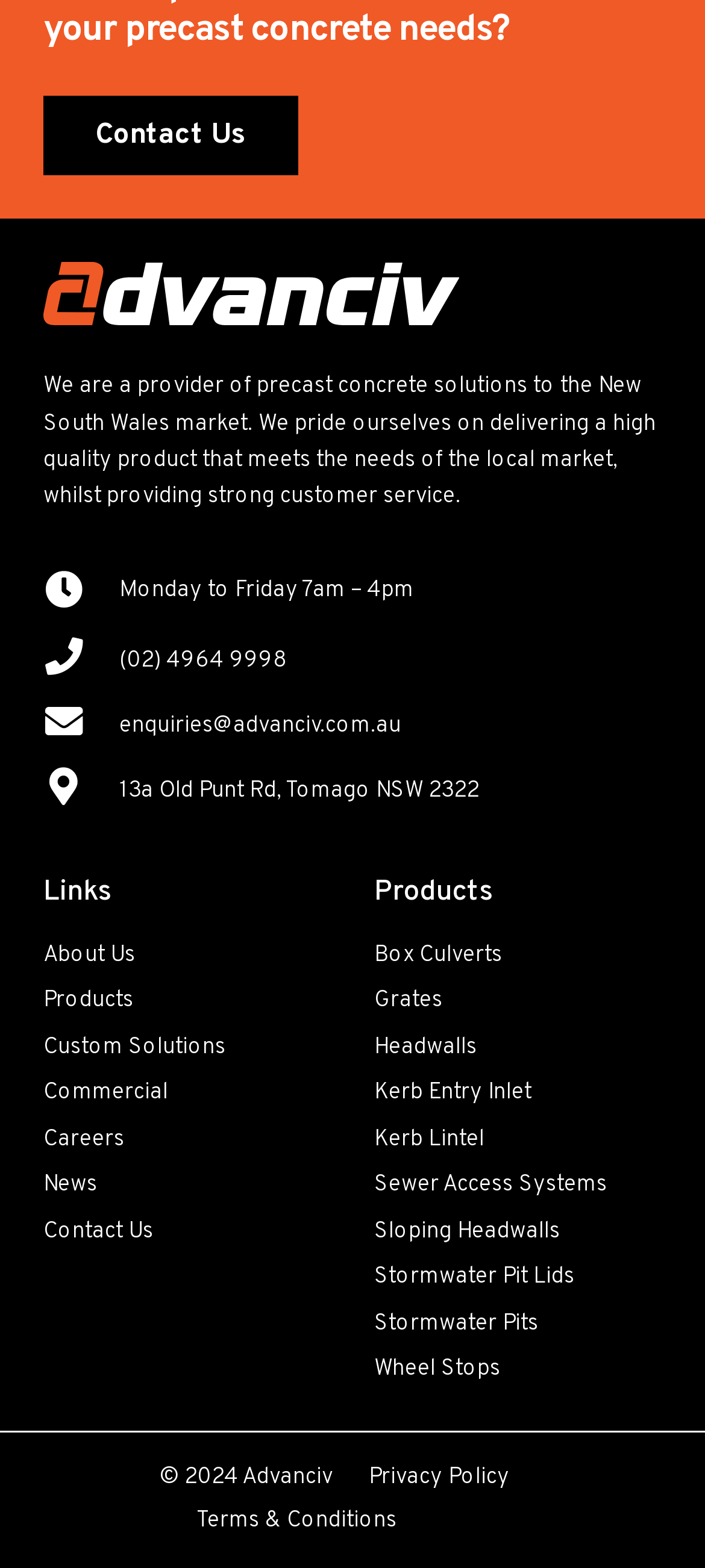Please provide a short answer using a single word or phrase for the question:
What is the company's phone number?

(02) 4964 9998